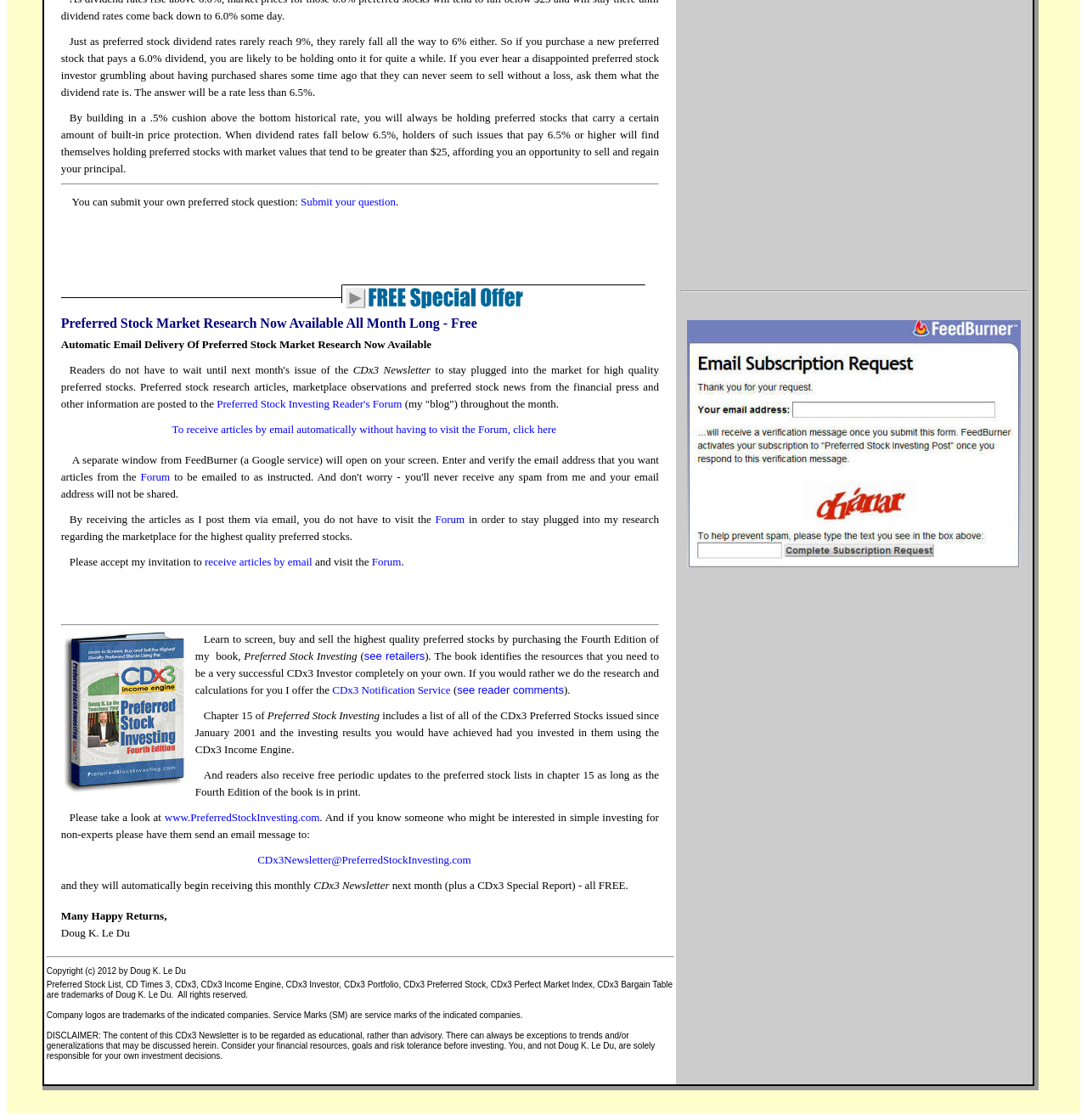Identify the coordinates of the bounding box for the element described below: "Submit your question". Return the coordinates as four float numbers between 0 and 1: [left, top, right, bottom].

[0.277, 0.174, 0.364, 0.185]